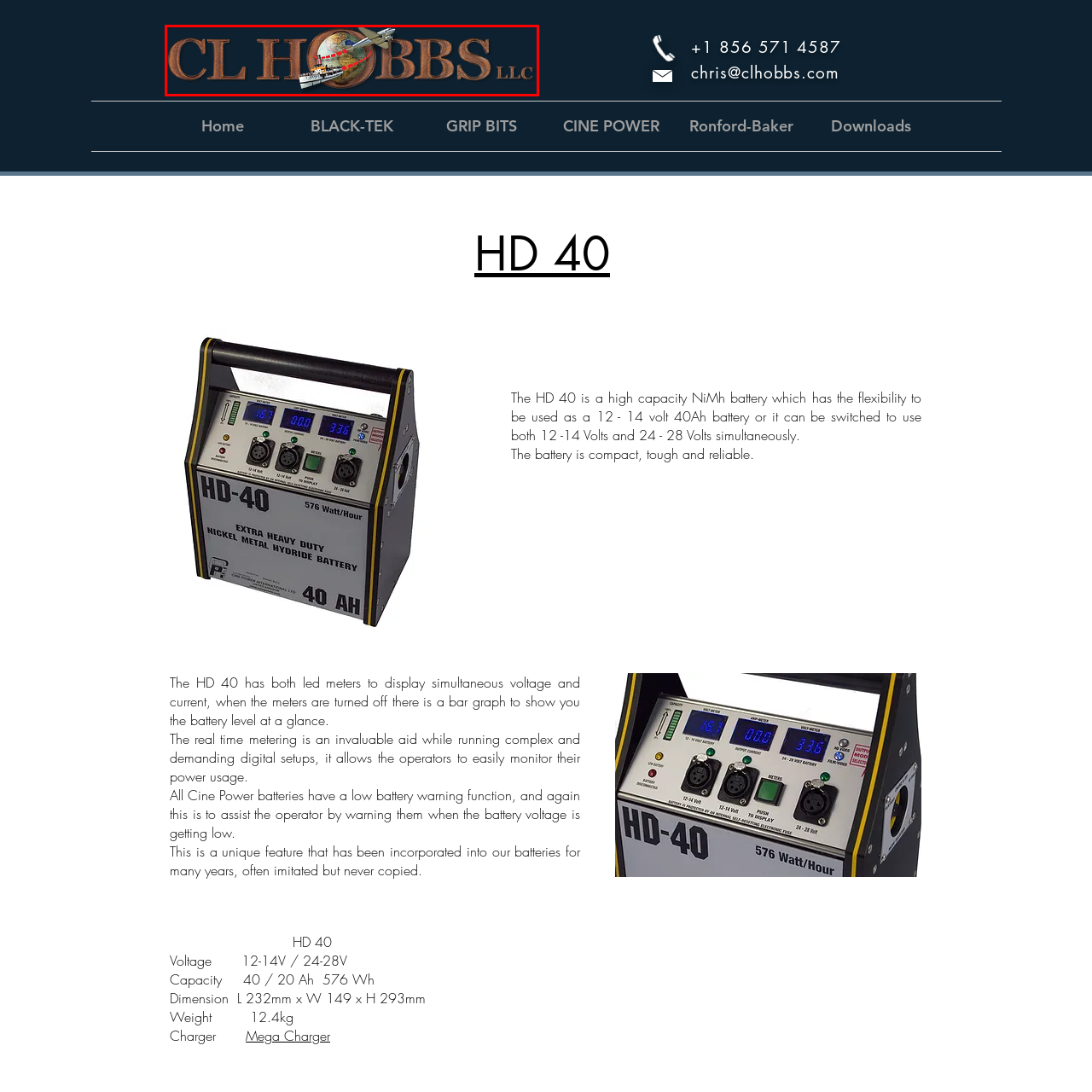Create a thorough description of the image portion outlined in red.

The image features the logo of CL Hobbs LLC, prominently displaying the company name in a stylized font. The text is set against a dark blue background, enhancing visibility and contrast. Accompanying the company name, there is a circular graphic depicting a globe intertwined with representations of both an aircraft and a boat, symbolizing the company’s connection to global transportation and logistics. The visual elements reflect a sense of adventure and reliability, resonating with the brand's identity in providing solutions related to travel and transport.